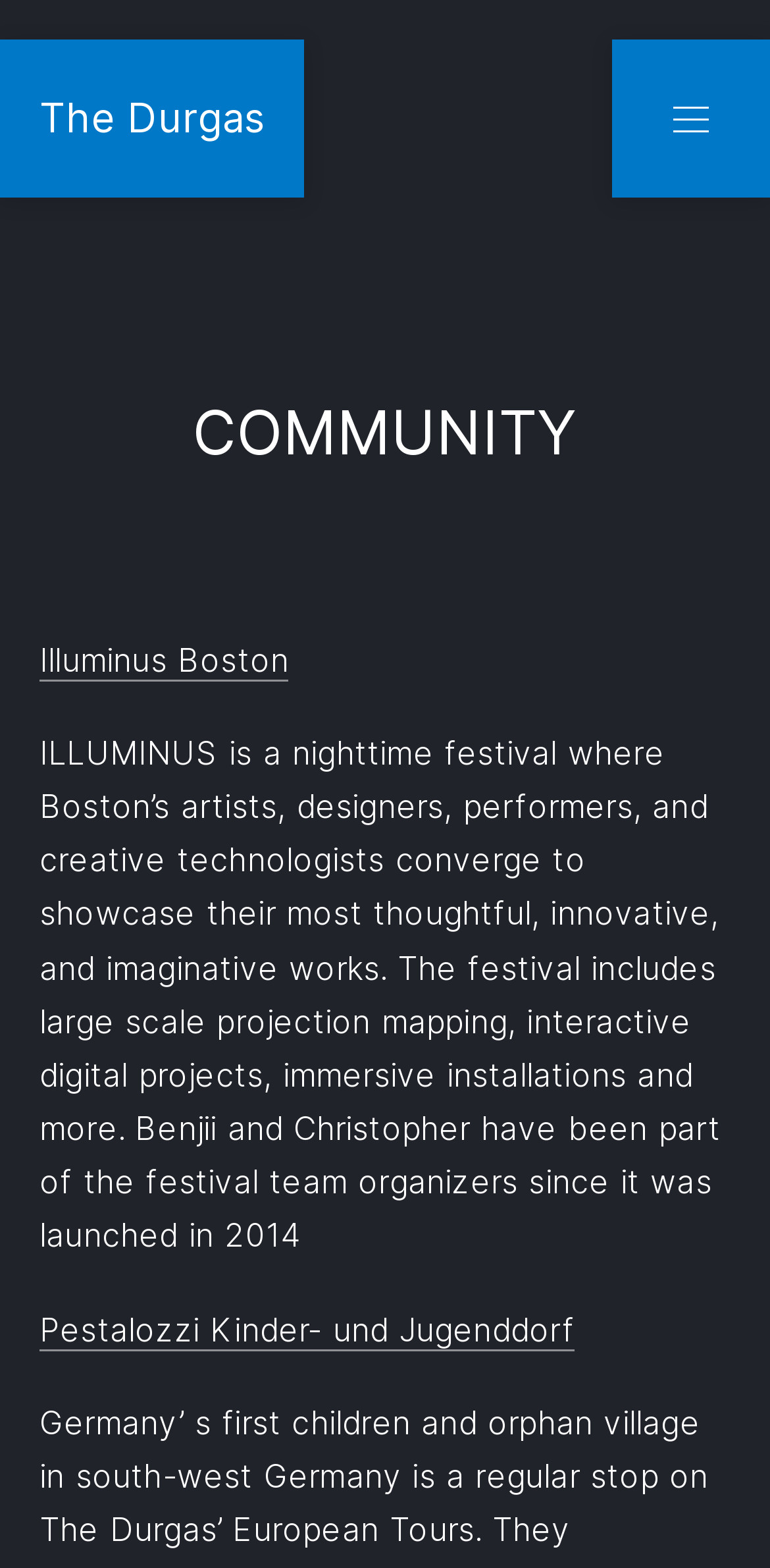What is the name of the organization mentioned after Illuminus Boston?
Answer the question using a single word or phrase, according to the image.

Pestalozzi Kinder- und Jugenddorf